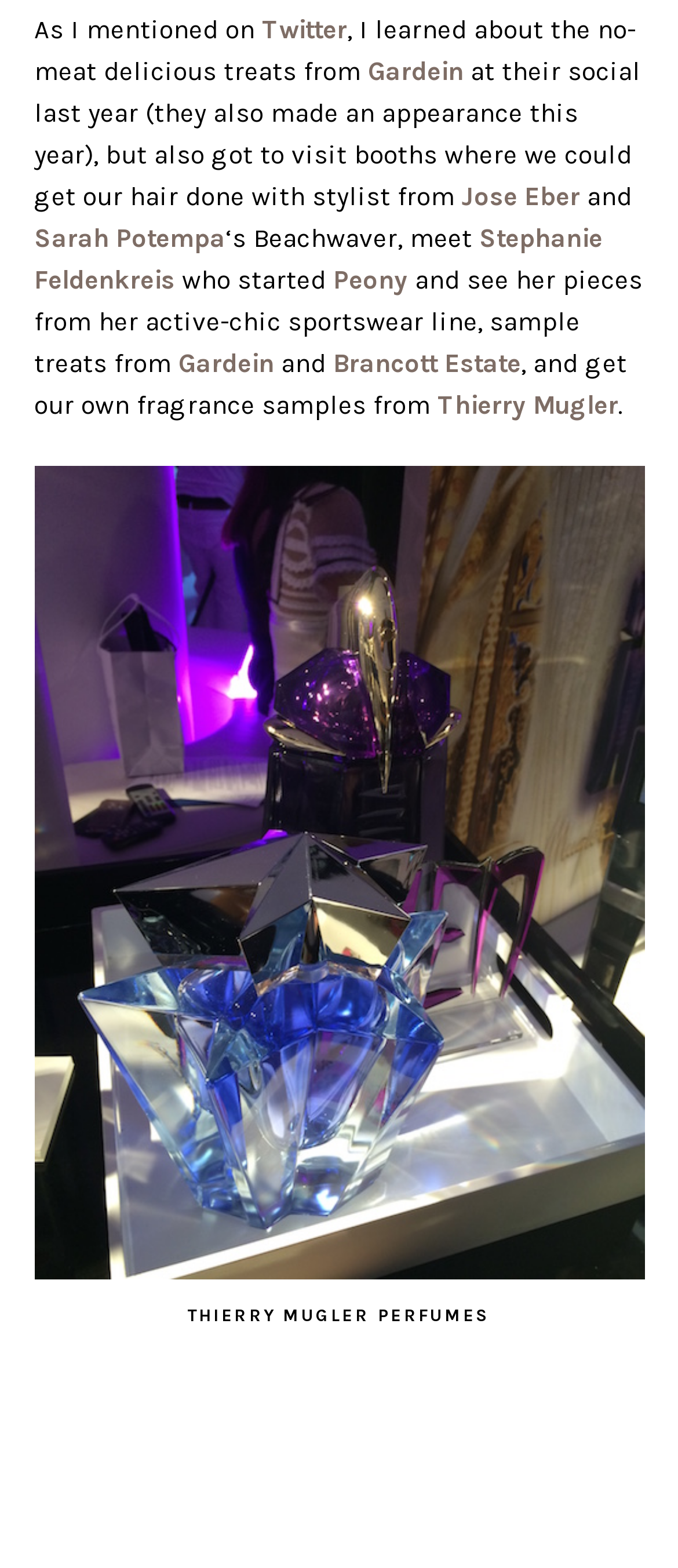Can you give a detailed response to the following question using the information from the image? What brand of perfumes is shown in the figure?

The figure on the webpage shows a perfume bottle with the brand name 'Thierry Mugler' written on it, which is described by the figcaption 'THIERRY MUGLER PERFUMES'.